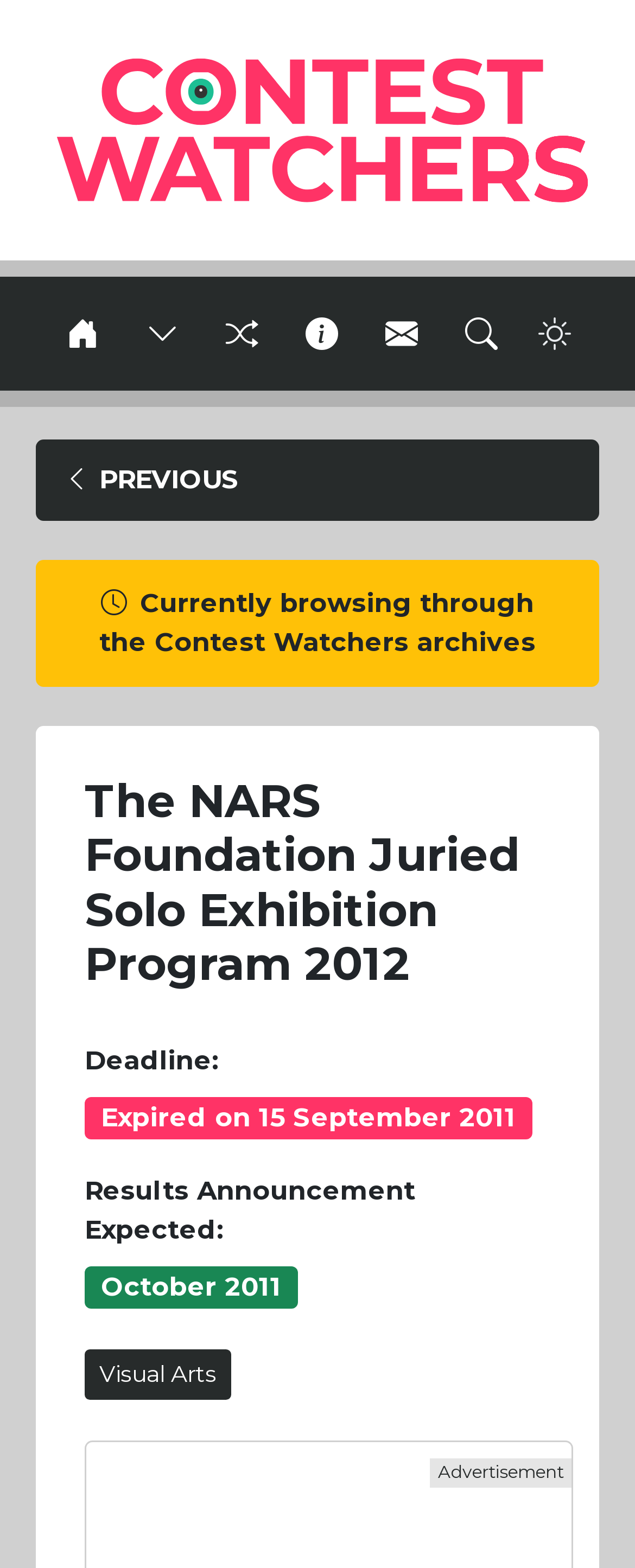What is the name of the contest?
Give a one-word or short-phrase answer derived from the screenshot.

The NARS Foundation Juried Solo Exhibition Program 2012